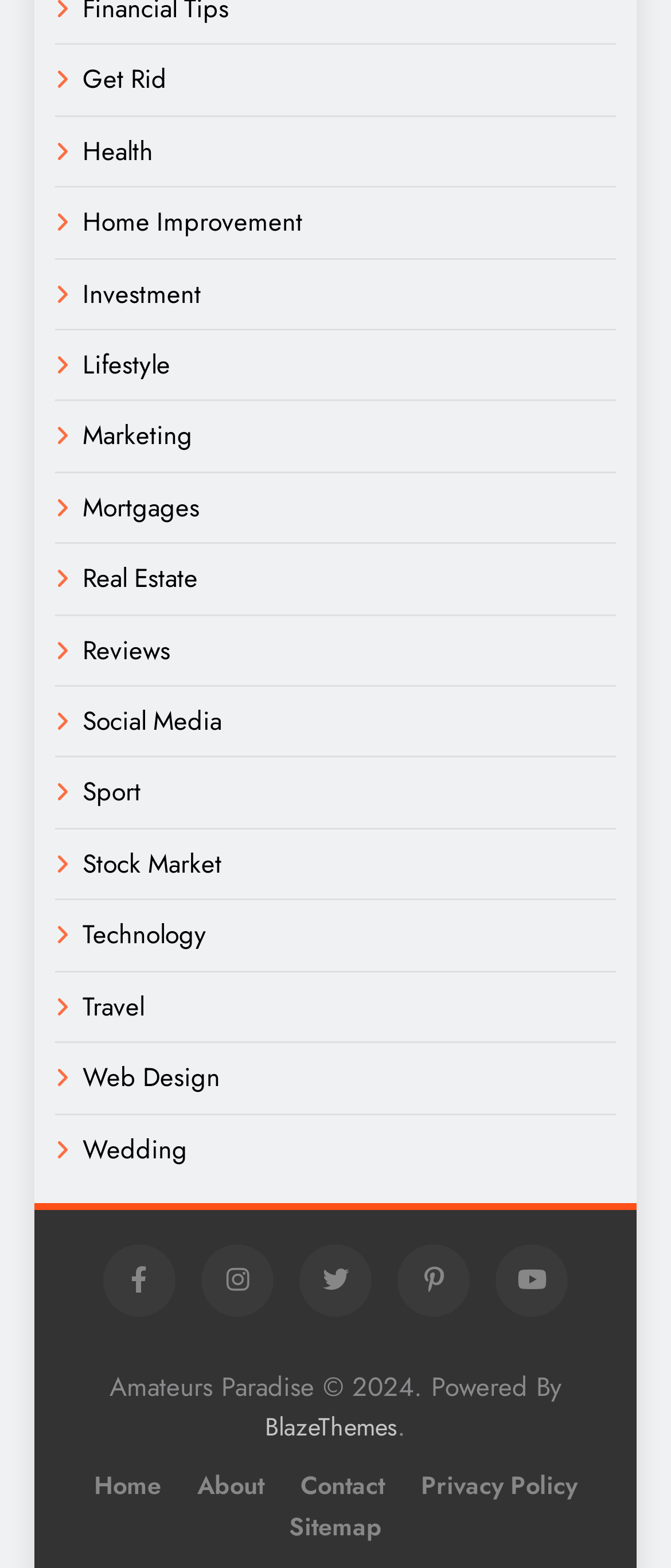Identify the bounding box for the given UI element using the description provided. Coordinates should be in the format (top-left x, top-left y, bottom-right x, bottom-right y) and must be between 0 and 1. Here is the description: Get Rid

[0.123, 0.039, 0.249, 0.063]